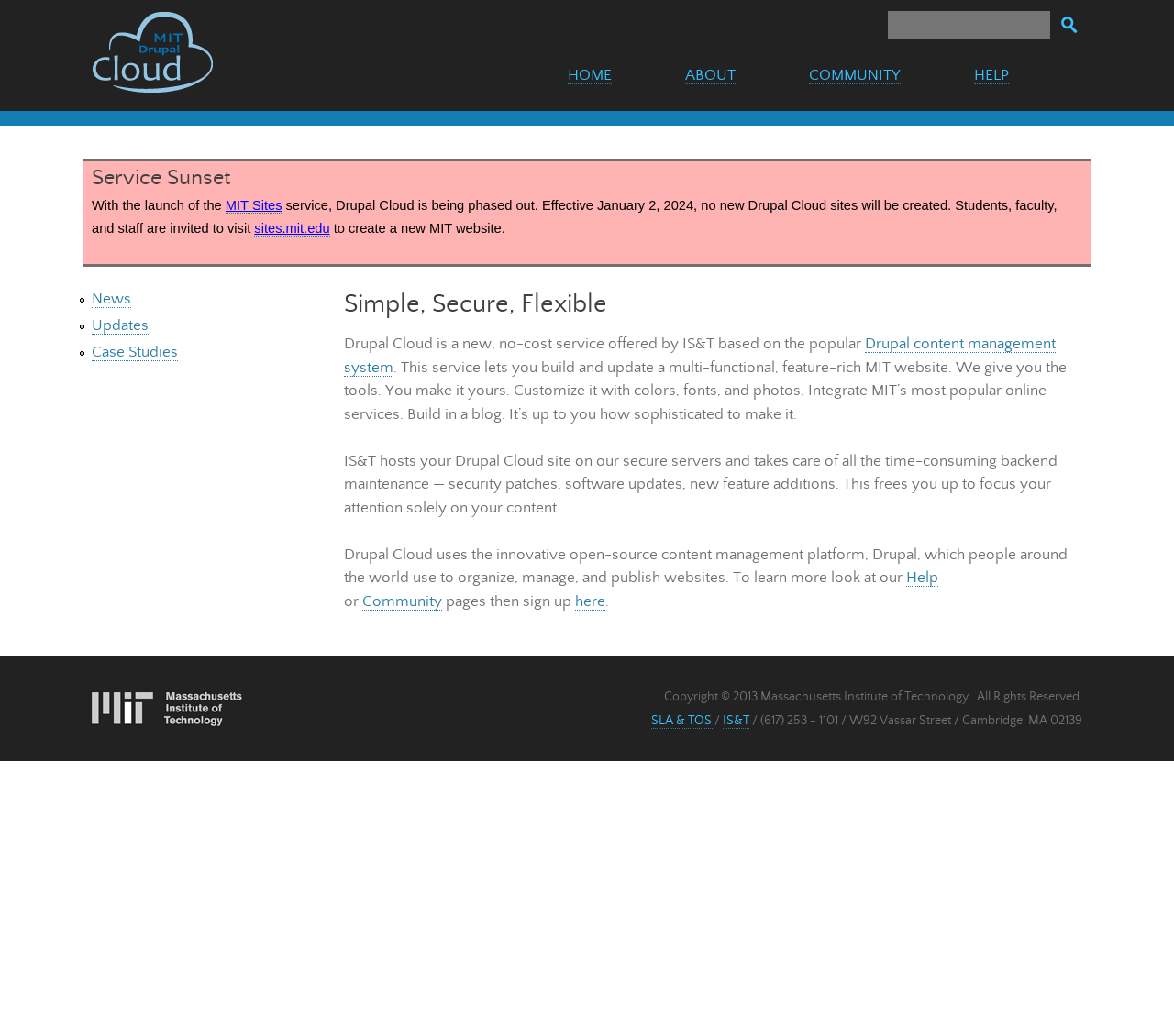What is the name of the content management system used by Drupal Cloud?
Please provide a single word or phrase as your answer based on the screenshot.

Drupal